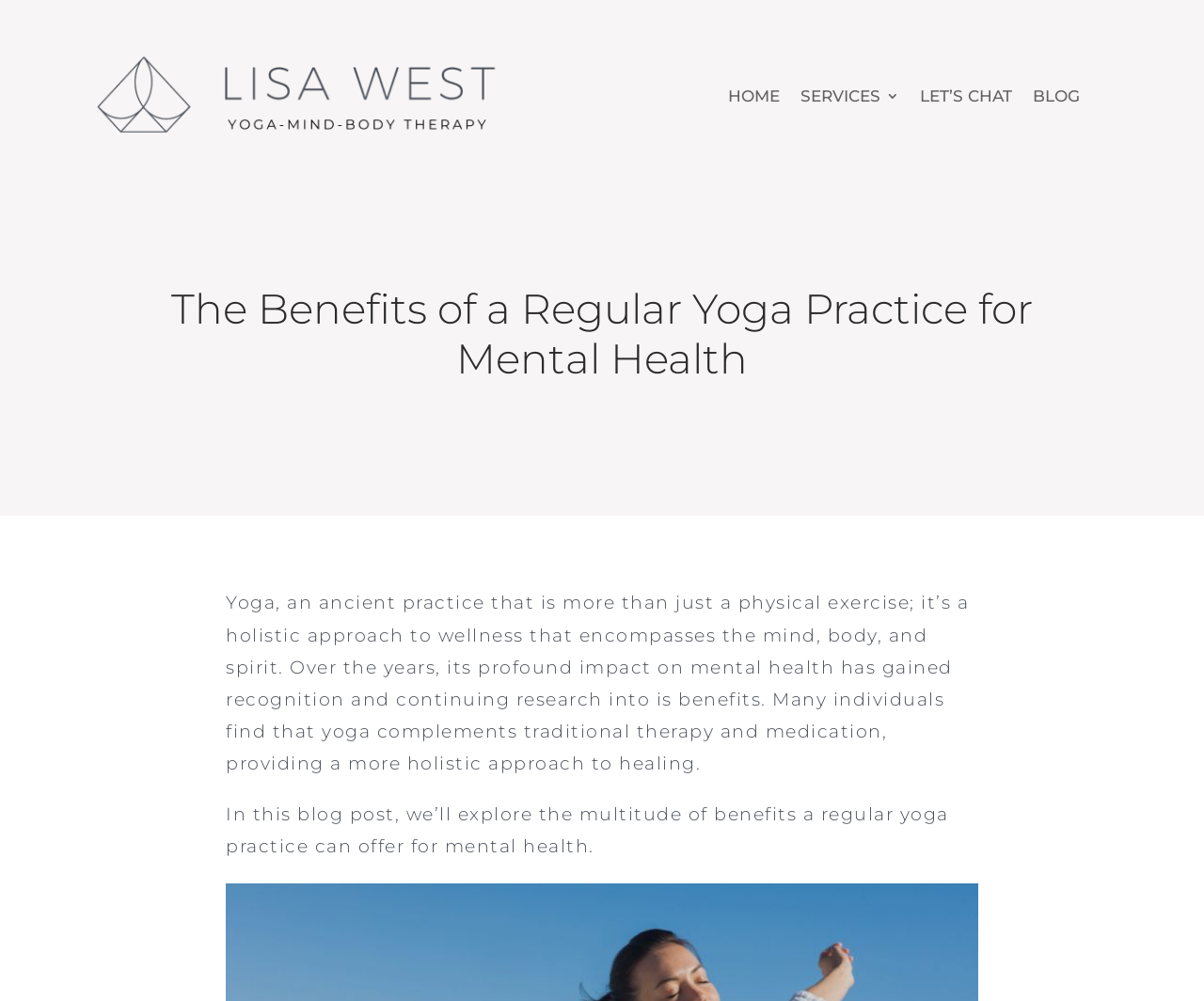What is the main topic of this blog post?
Please give a detailed answer to the question using the information shown in the image.

Based on the heading 'The Benefits of a Regular Yoga Practice for Mental Health' and the text that follows, it is clear that the main topic of this blog post is the benefits of yoga for mental health.